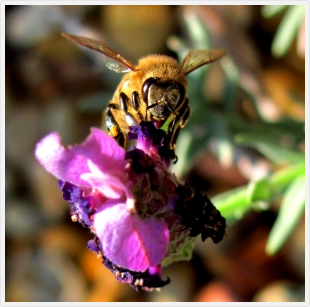Detail the scene shown in the image extensively.

The image captures a close-up view of a honeybee perched on a vibrant purple flower. The bee, characterized by its fuzzy body and delicate wings, is actively engaged in pollination, which is essential for the reproduction of many plants. The intricacies of the bee's anatomy, including its compound eyes and segmented antennae, are clearly visible, highlighting its crucial role in the ecosystem. The backdrop of soft, blurred colors suggests a natural setting, providing context to the bee's industrious behavior. This moment reflects the beauty of nature and the vital contributions of pollinators in maintaining biodiversity.